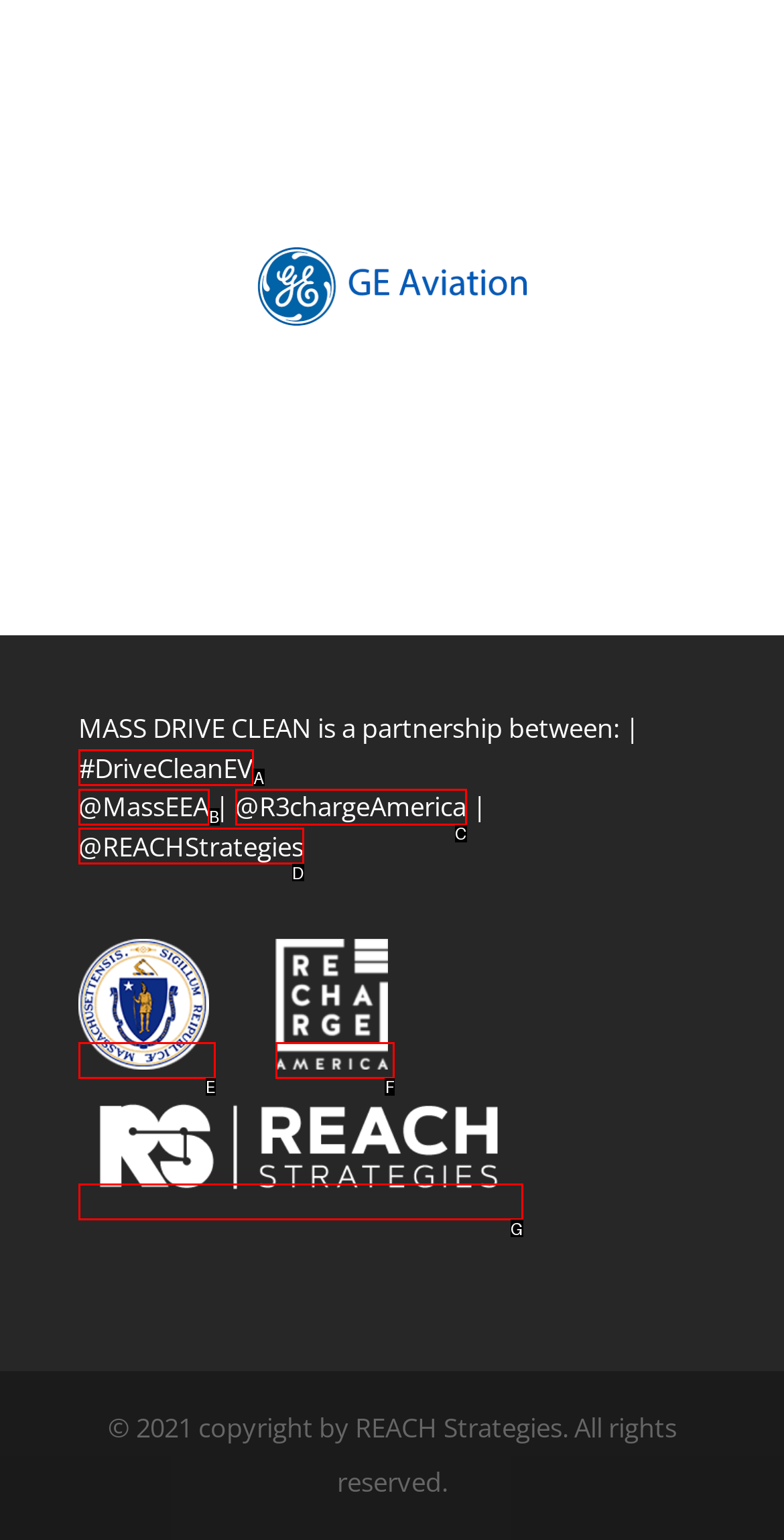Based on the description: @R3chargeAmerica, identify the matching HTML element. Reply with the letter of the correct option directly.

C